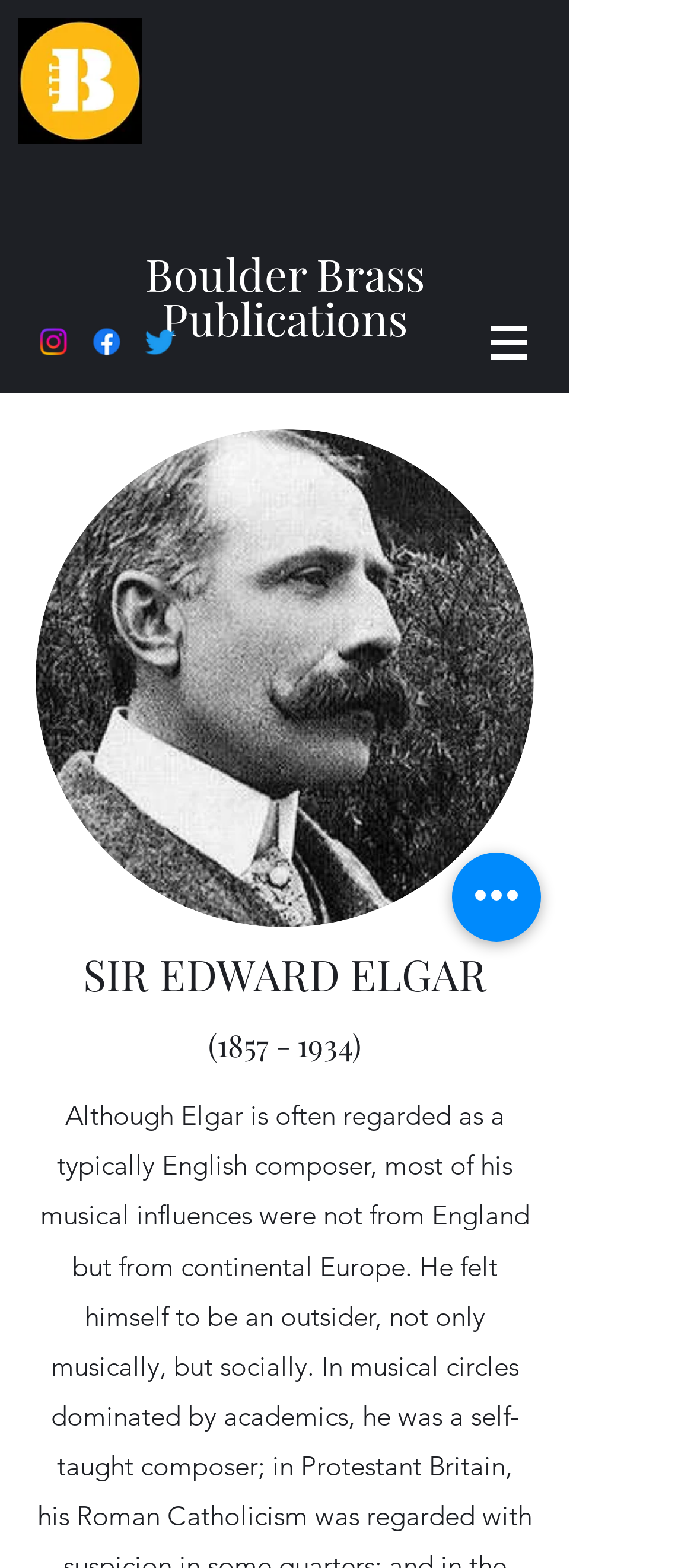Using the provided element description: "aria-label="Instagram"", identify the bounding box coordinates. The coordinates should be four floats between 0 and 1 in the order [left, top, right, bottom].

[0.051, 0.207, 0.103, 0.229]